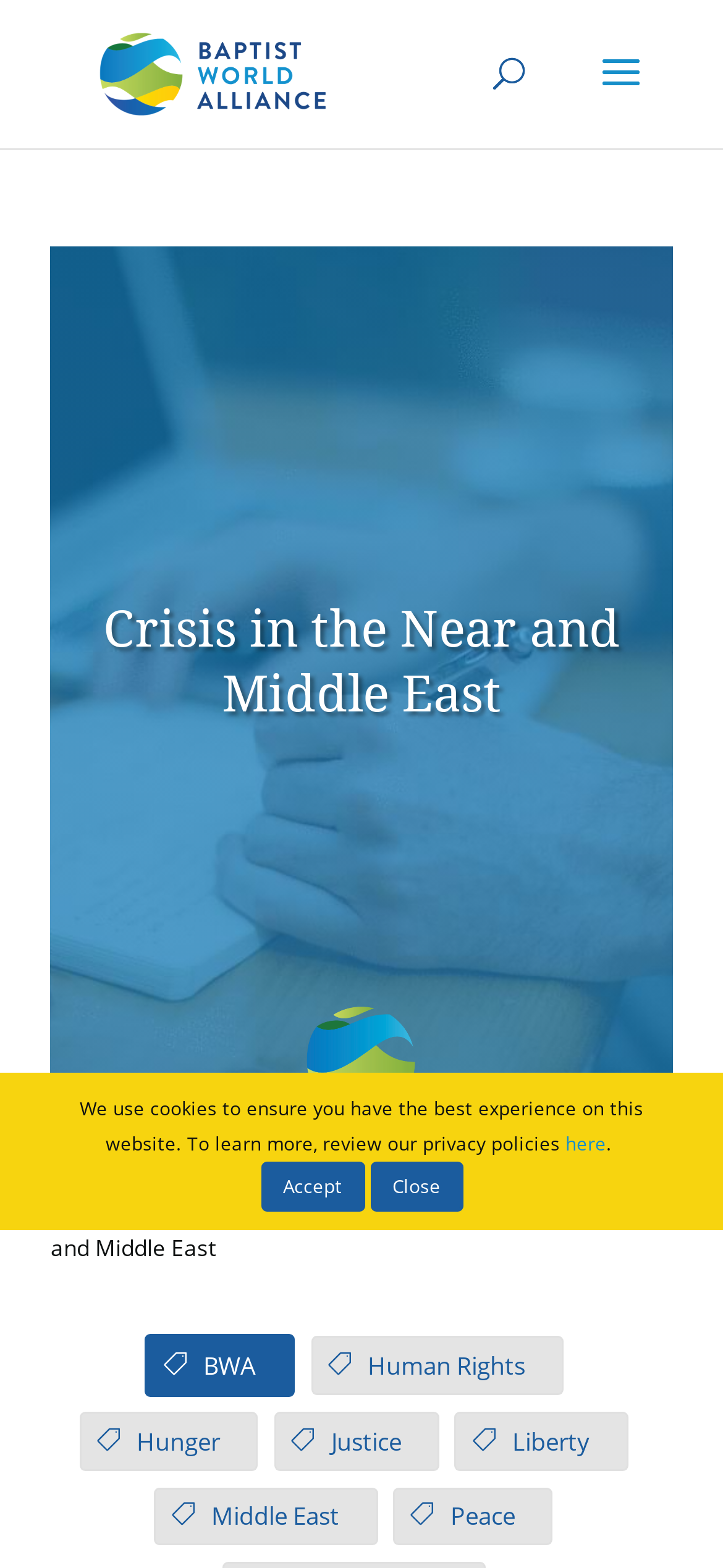Please identify the bounding box coordinates of the clickable area that will allow you to execute the instruction: "explore Middle East issues".

[0.213, 0.948, 0.522, 0.986]